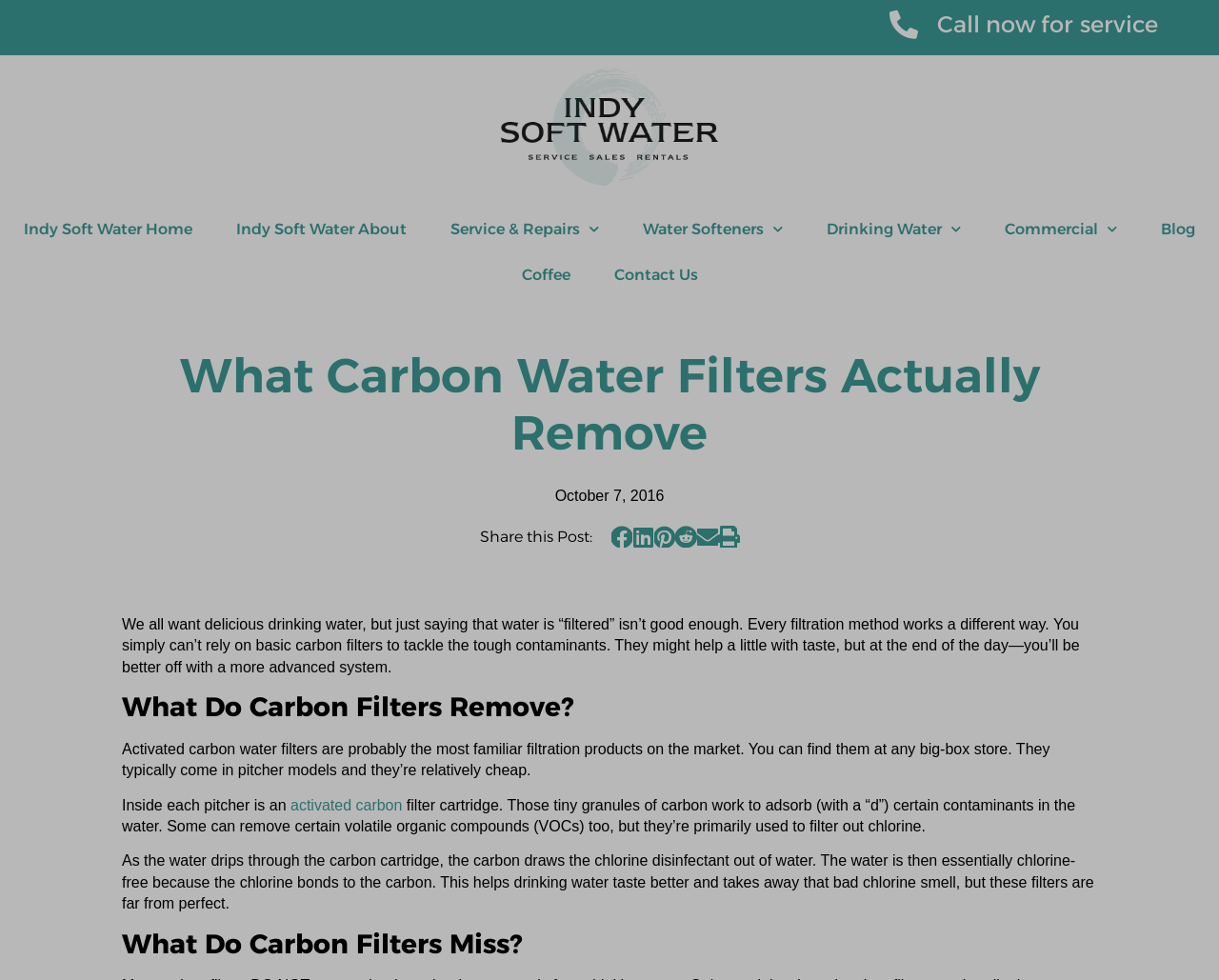What is the purpose of the 'Share this Post' section?
By examining the image, provide a one-word or phrase answer.

Share on social media